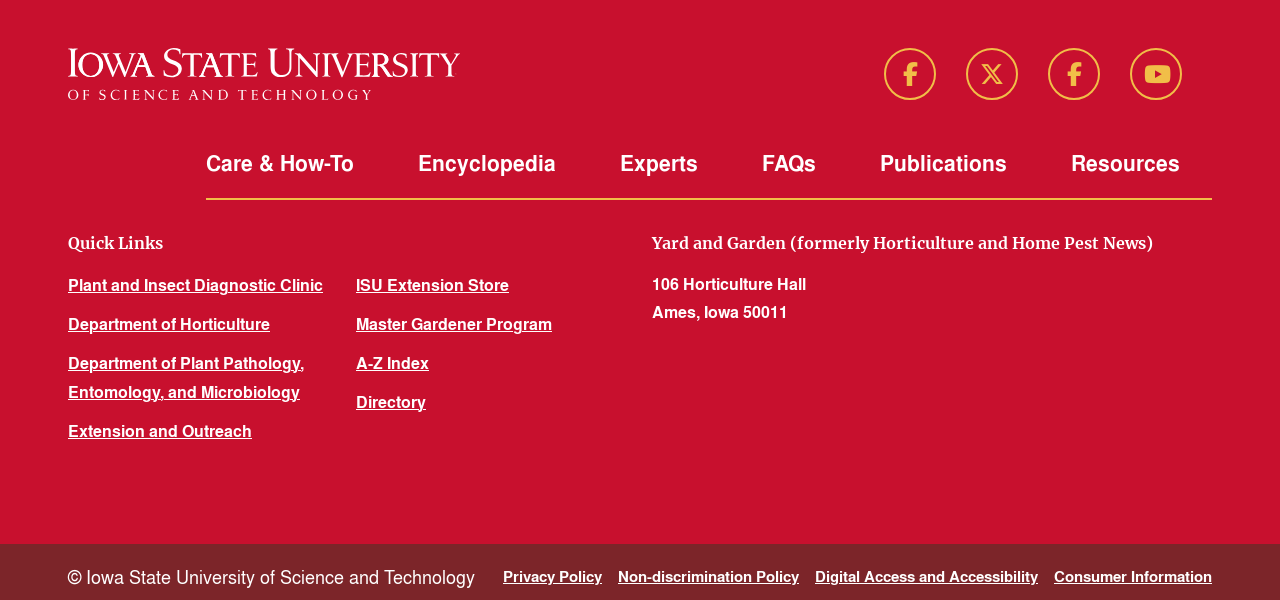Utilize the information from the image to answer the question in detail:
What is the purpose of the 'Quick Links' section?

The 'Quick Links' section, identified by the heading element with text 'Quick Links', provides quick access to various resources such as the Plant and Insect Diagnostic Clinic, Department of Horticulture, and others, which are listed as link elements below the heading.